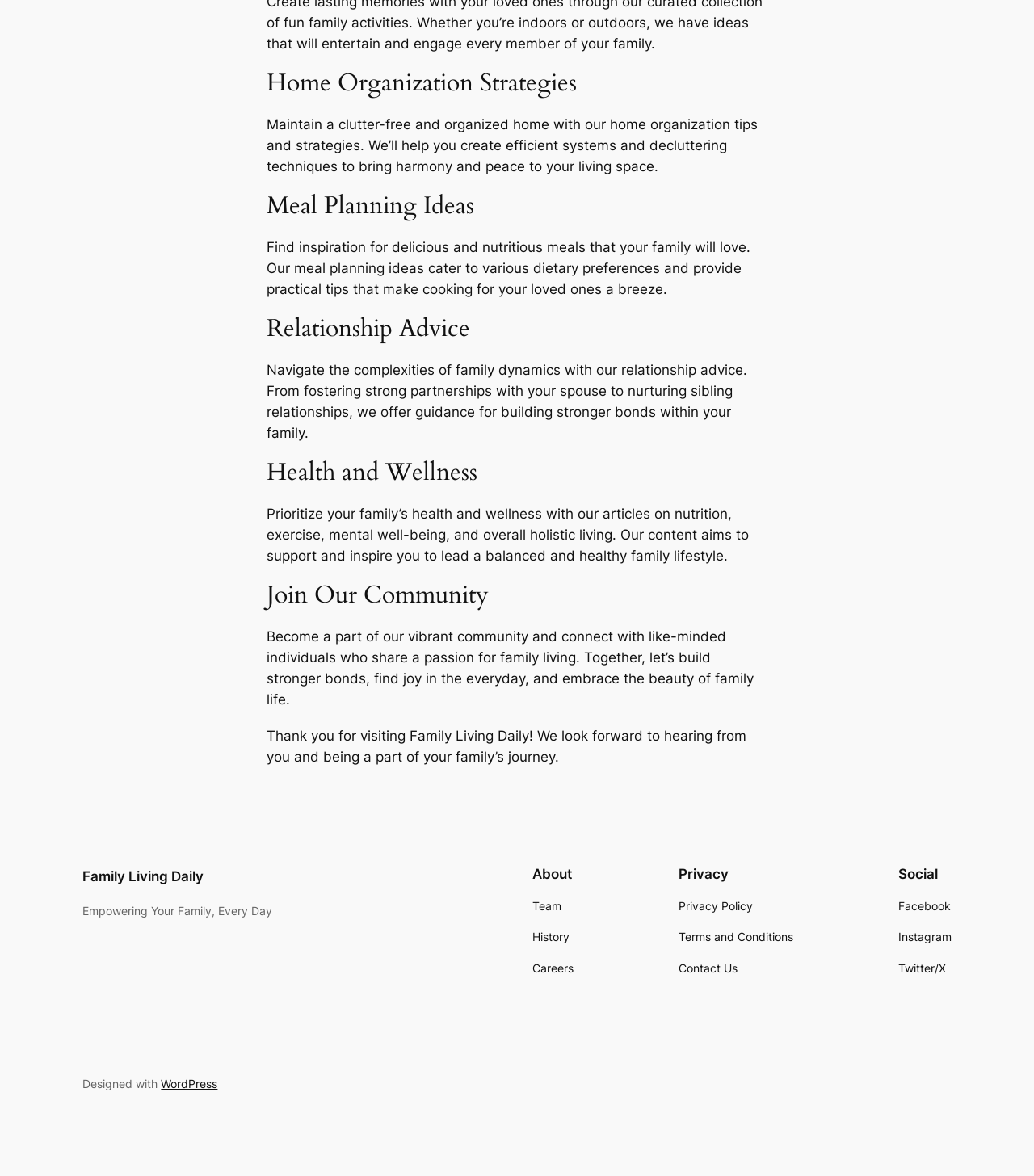Given the description "Terms and Conditions", provide the bounding box coordinates of the corresponding UI element.

[0.656, 0.789, 0.767, 0.805]